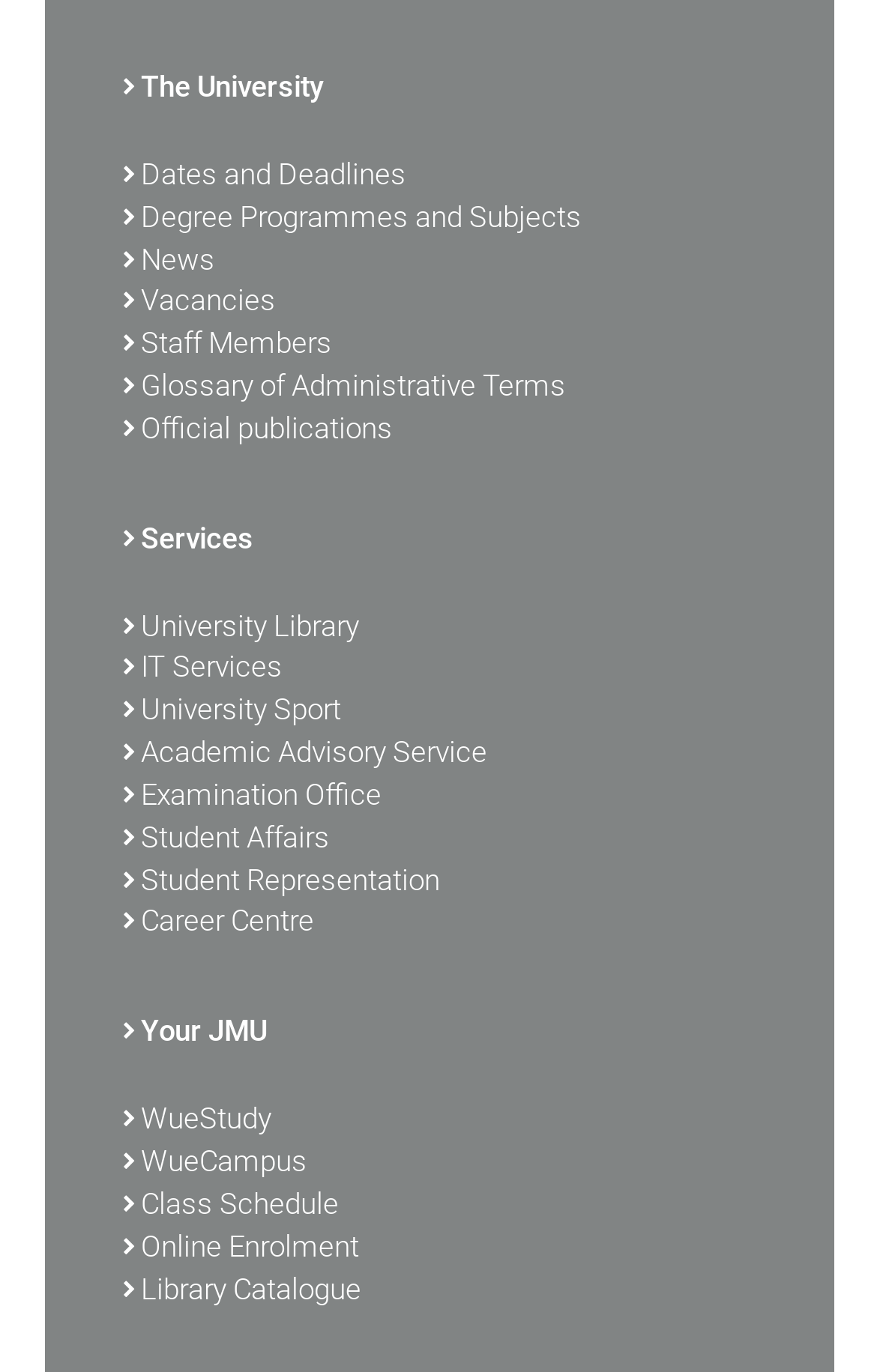Utilize the details in the image to give a detailed response to the question: What is the purpose of the webpage?

By examining the links and their OCR texts, I inferred that the webpage is providing information about a university, including its programs, services, and resources, which suggests that the purpose of the webpage is to provide university information.